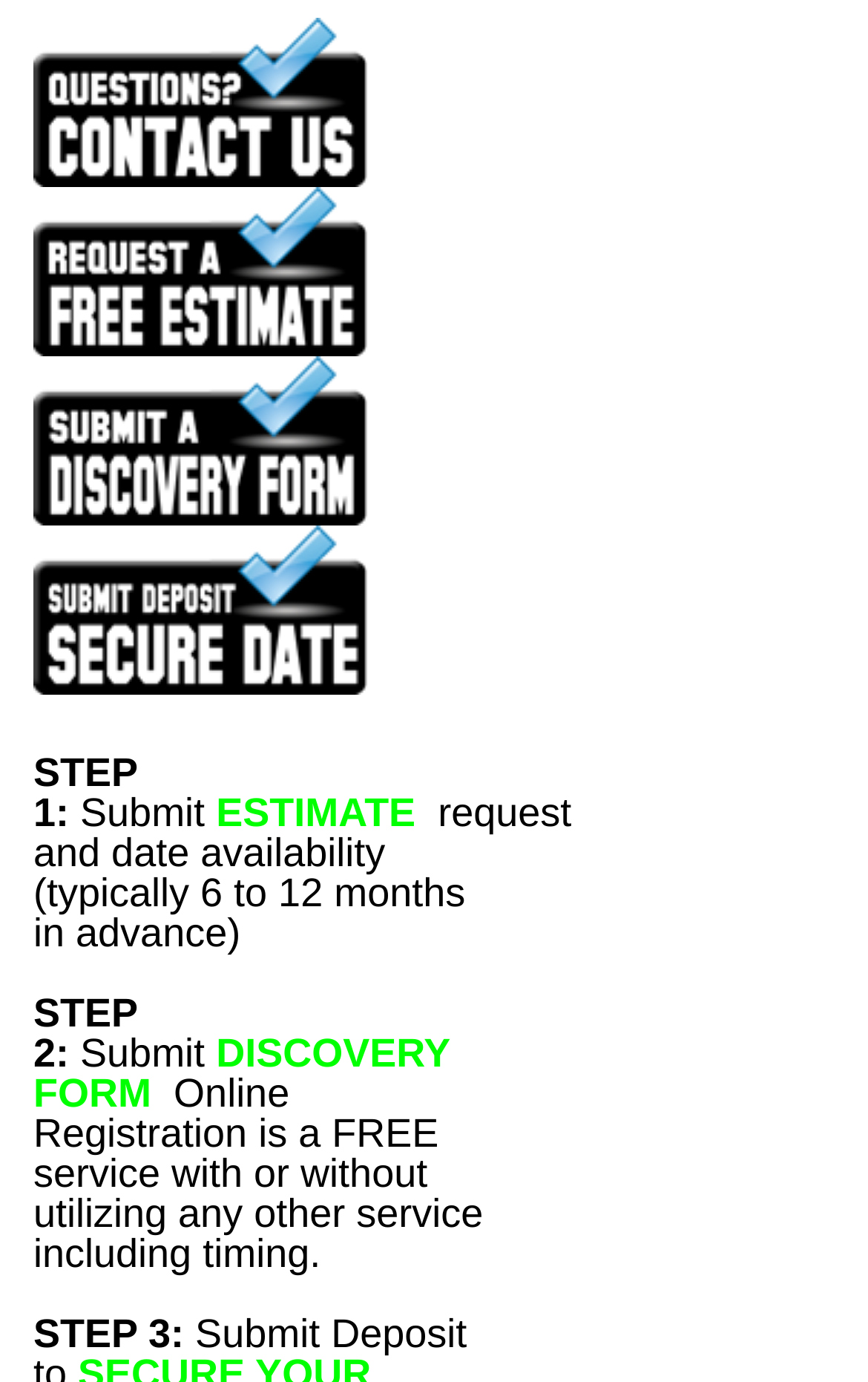Locate the bounding box coordinates of the element's region that should be clicked to carry out the following instruction: "Fill out discovery form". The coordinates need to be four float numbers between 0 and 1, i.e., [left, top, right, bottom].

[0.038, 0.746, 0.518, 0.807]